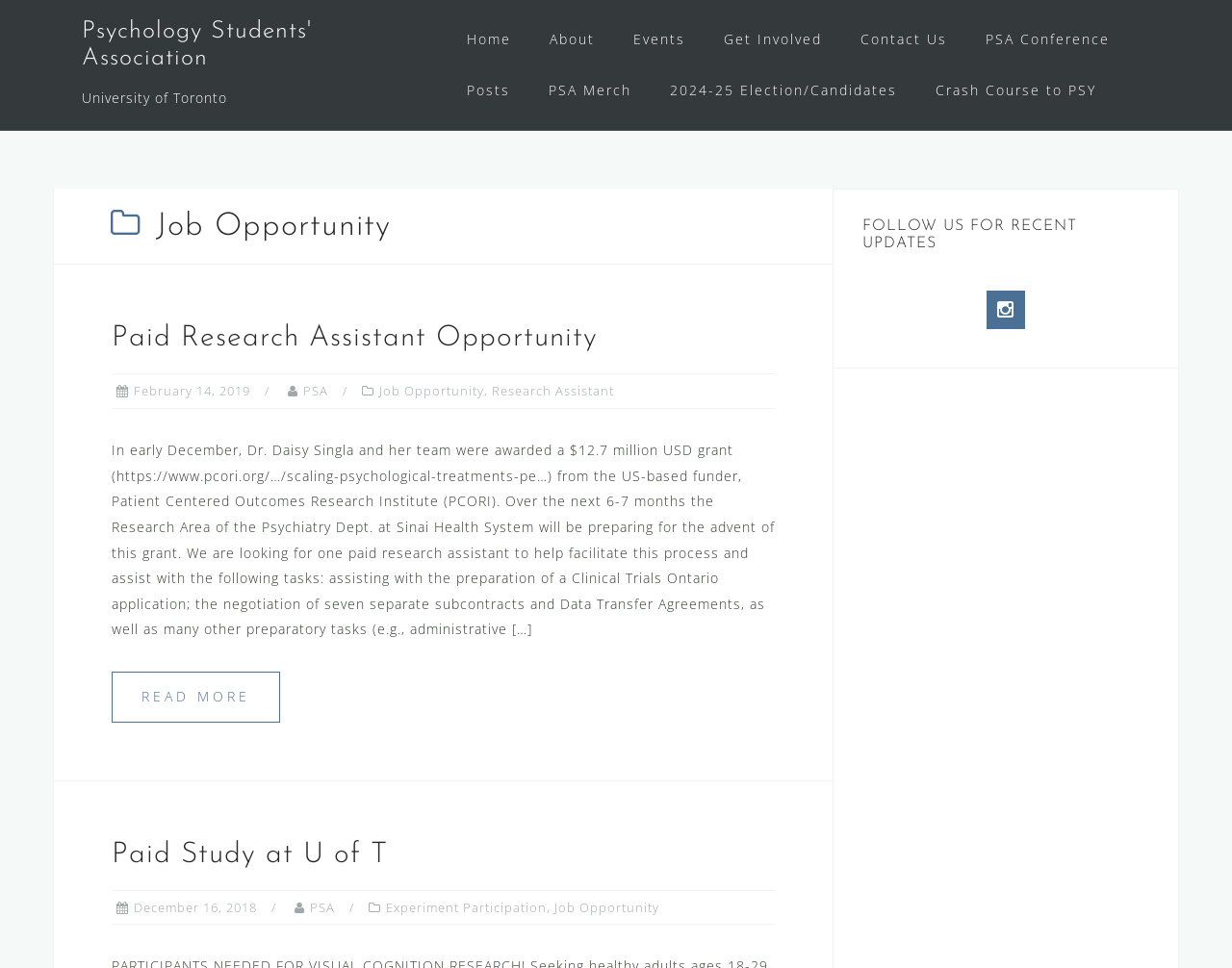Please answer the following question using a single word or phrase: 
What is the name of the organization that awarded a grant?

PCORI